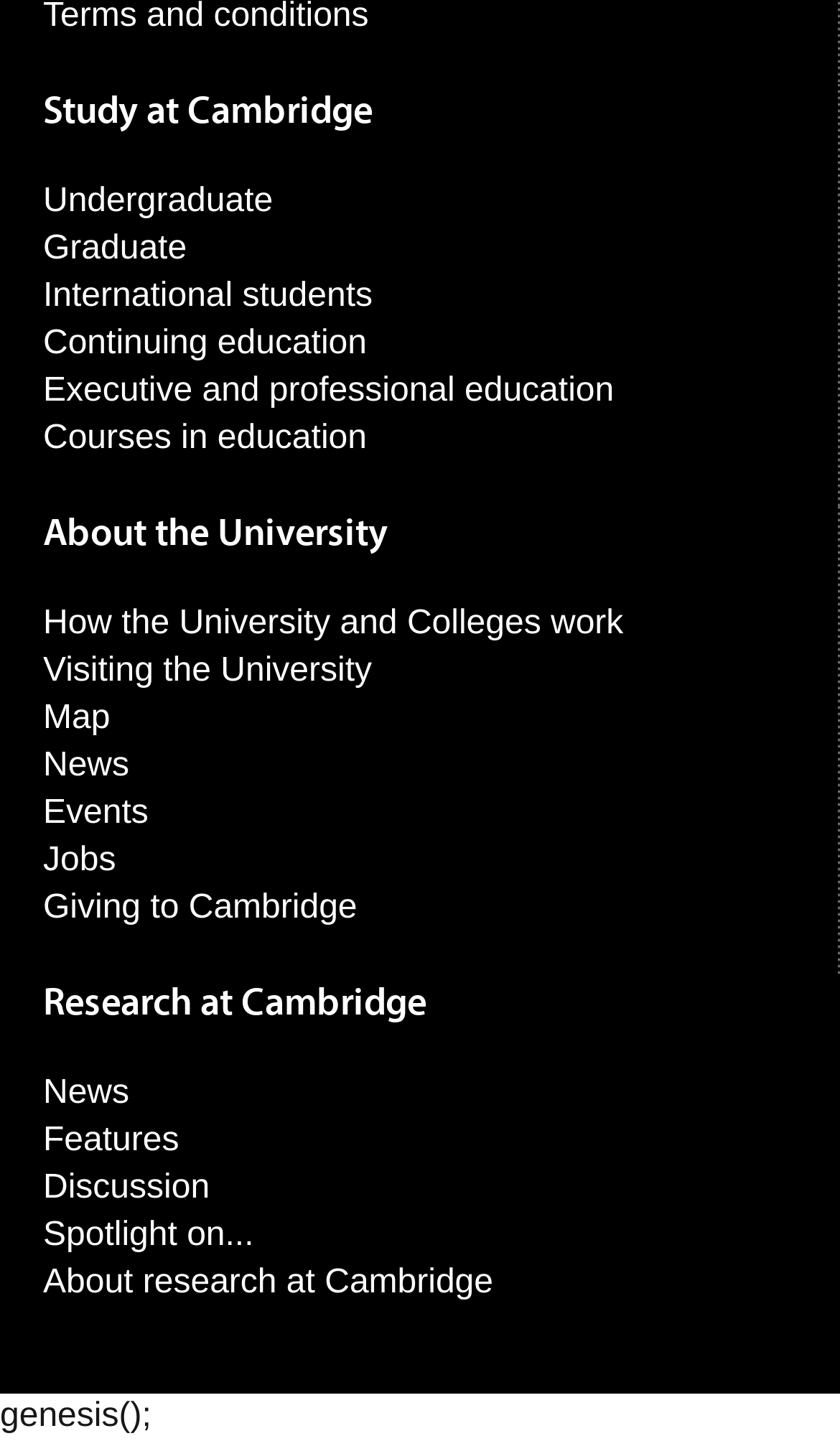Bounding box coordinates are specified in the format (top-left x, top-left y, bottom-right x, bottom-right y). All values are floating point numbers bounded between 0 and 1. Please provide the bounding box coordinate of the region this sentence describes: Executive and professional education

[0.051, 0.259, 0.731, 0.284]